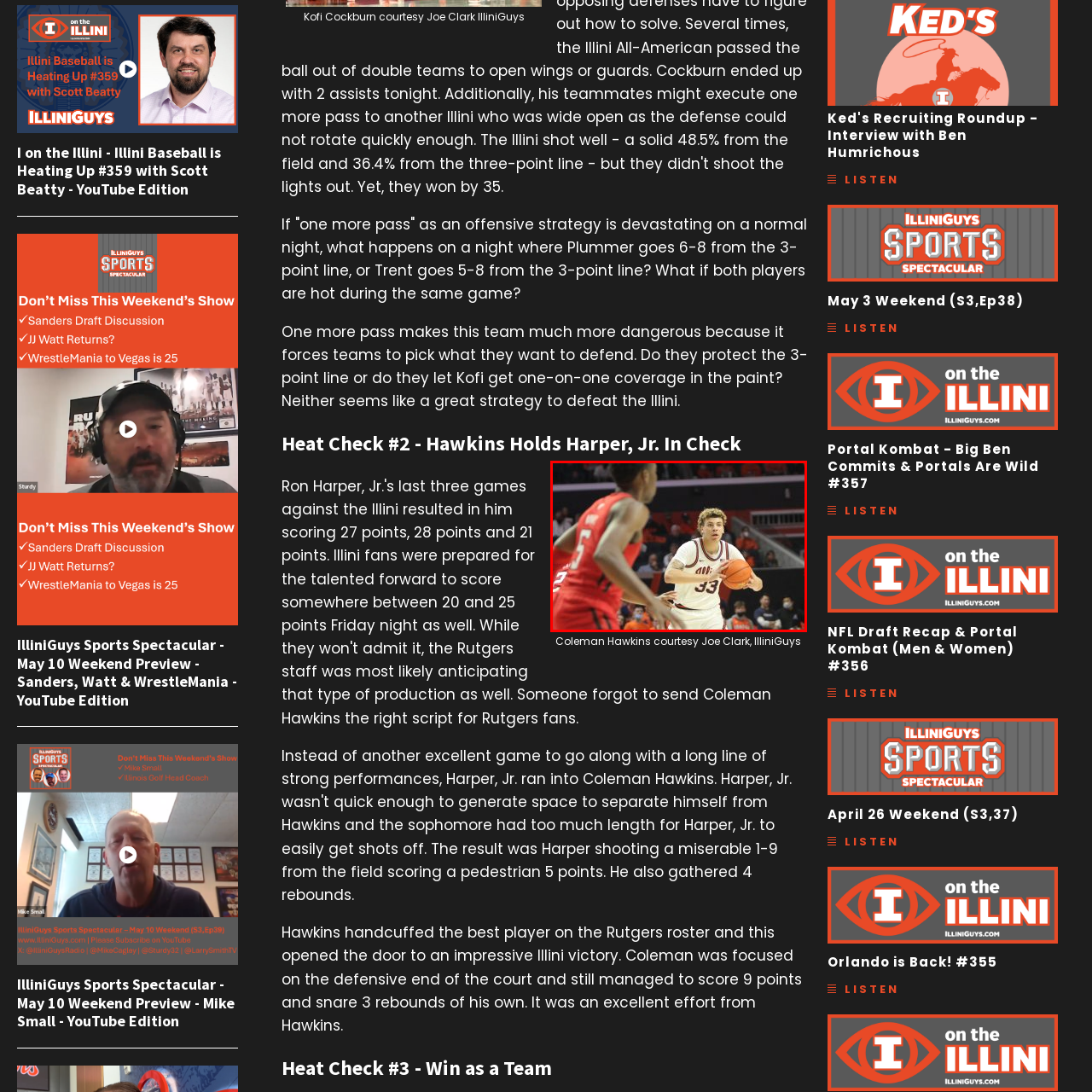Observe the image enclosed by the red border and respond to the subsequent question with a one-word or short phrase:
What is the team represented by the player with jersey number 33?

Illini